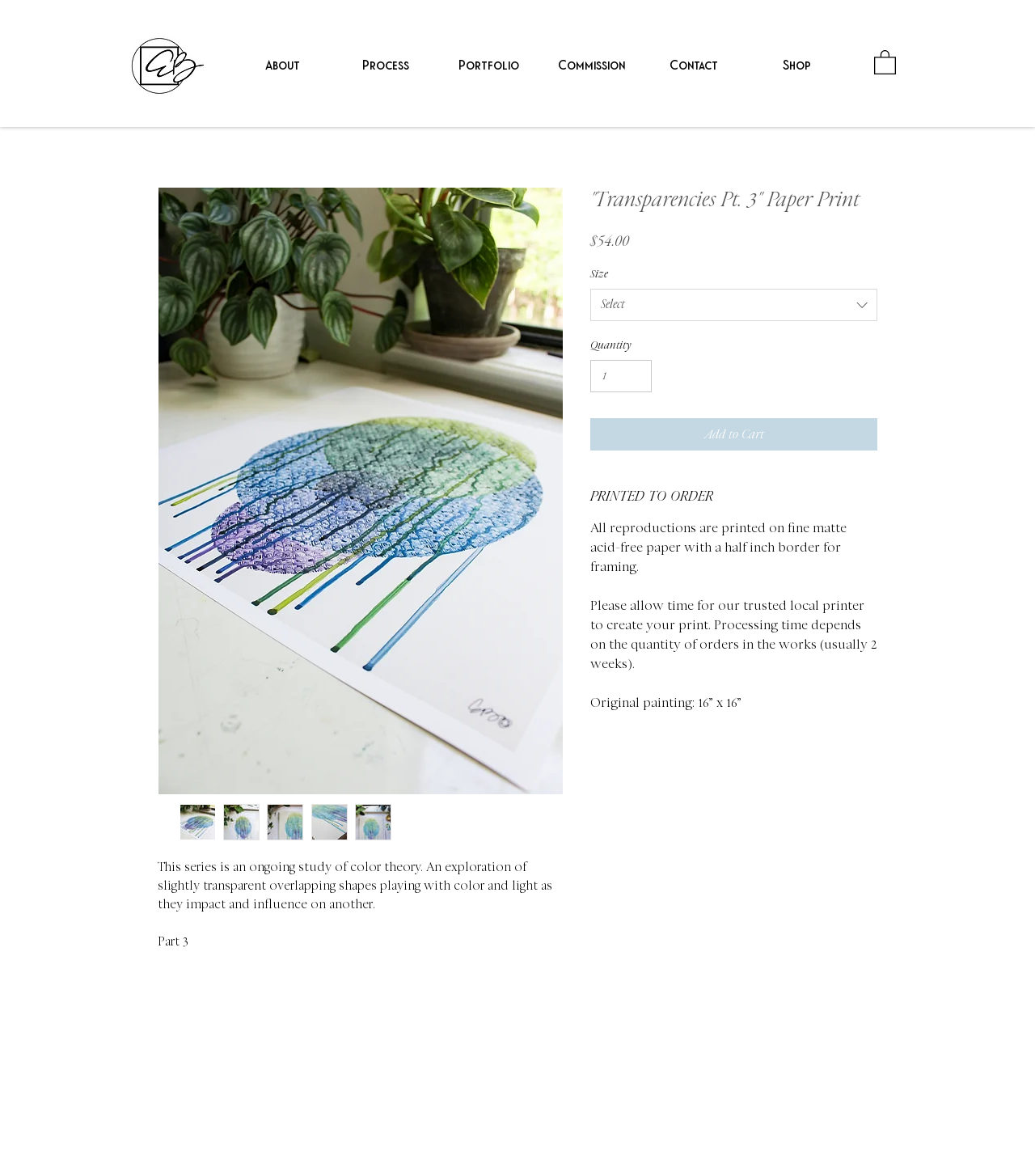Find the bounding box coordinates for the element that must be clicked to complete the instruction: "View the artboard". The coordinates should be four float numbers between 0 and 1, indicated as [left, top, right, bottom].

[0.118, 0.03, 0.199, 0.081]